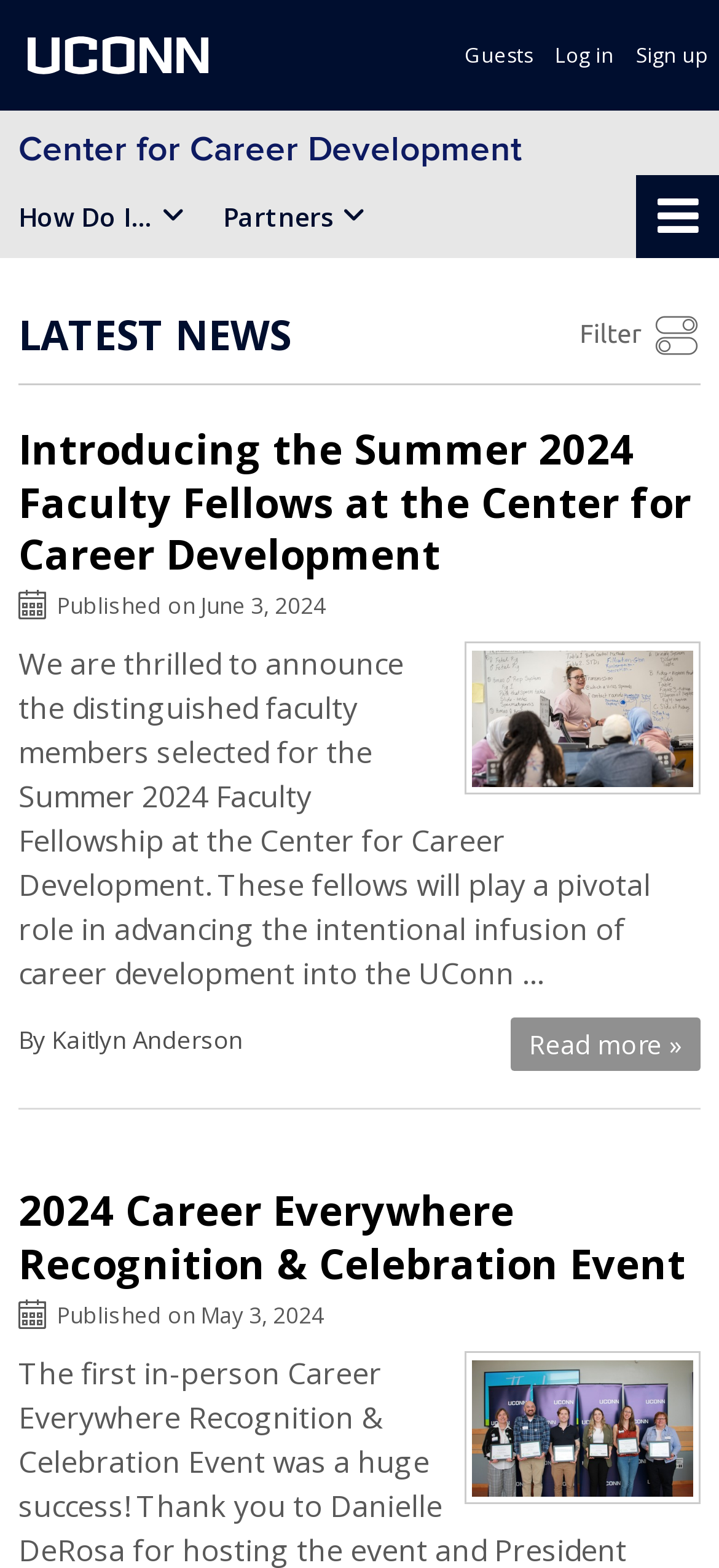Provide the bounding box coordinates of the section that needs to be clicked to accomplish the following instruction: "View the 'Green Innovation' image."

None